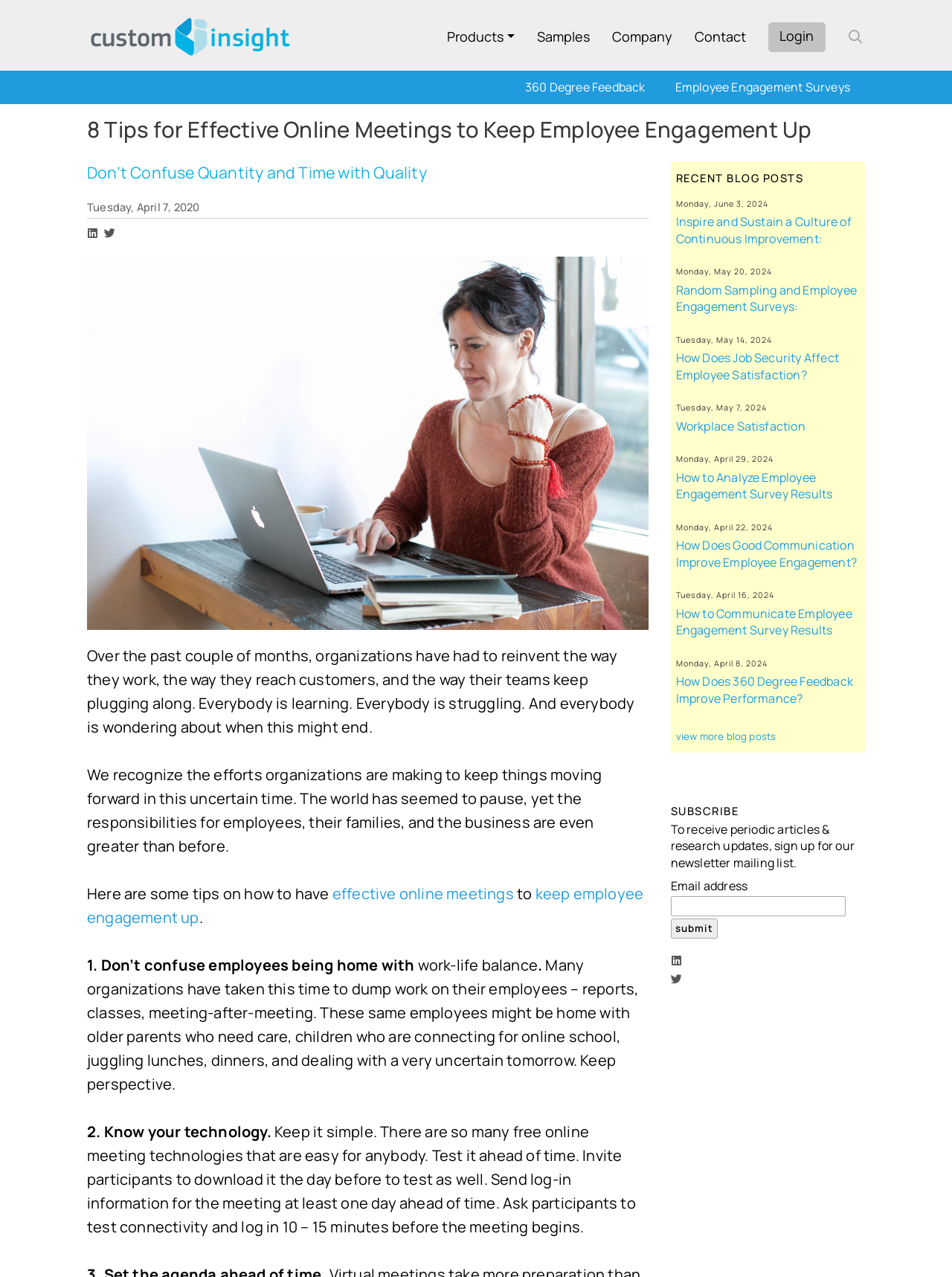Describe all the key features and sections of the webpage thoroughly.

This webpage is about effective online meetings and employee engagement. At the top, there is a logo and a navigation menu with links to "Products", "Samples", "Company", "Contact", "Login", and a search form. Below the navigation menu, there is a heading that reads "8 Tips for Effective Online Meetings to Keep Employee Engagement Up". 

To the right of the heading, there is a date "Tuesday, April 7, 2020" and two social media links. Below the date, there is a large image that takes up most of the width of the page. 

Under the image, there are several paragraphs of text that discuss the challenges of remote work and the importance of effective online meetings. The text is divided into sections with headings, including "Don’t Confuse Quantity and Time with Quality" and "Know your technology". 

The webpage also features a section titled "RECENT BLOG POSTS" that lists several blog posts with dates and titles, such as "Inspire and Sustain a Culture of Continuous Improvement" and "How to Analyze Employee Engagement Survey Results". 

At the bottom of the page, there is a subscription form where users can enter their email address to receive newsletters and updates. There are also social media links and a "SUBSCRIBE" button.